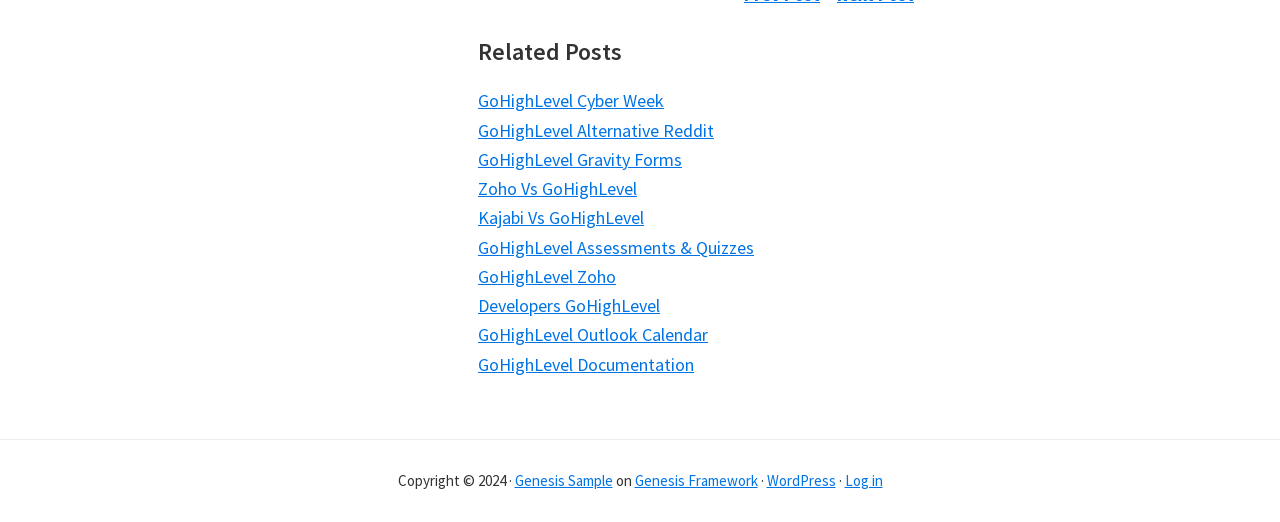Indicate the bounding box coordinates of the clickable region to achieve the following instruction: "Visit 'Genesis Framework'."

[0.496, 0.902, 0.592, 0.938]